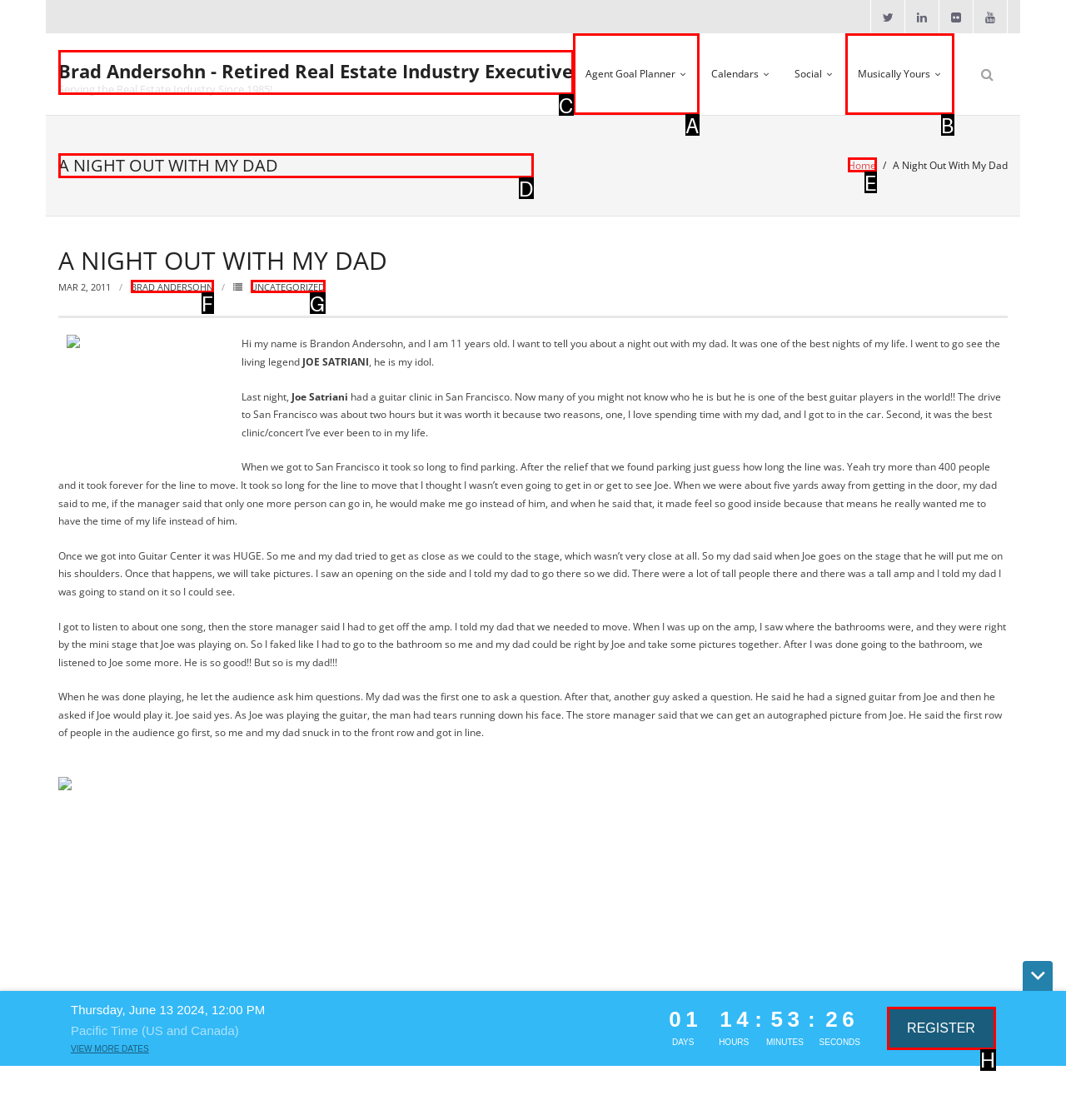Indicate which UI element needs to be clicked to fulfill the task: Read the blog post 'A NIGHT OUT WITH MY DAD'
Answer with the letter of the chosen option from the available choices directly.

D